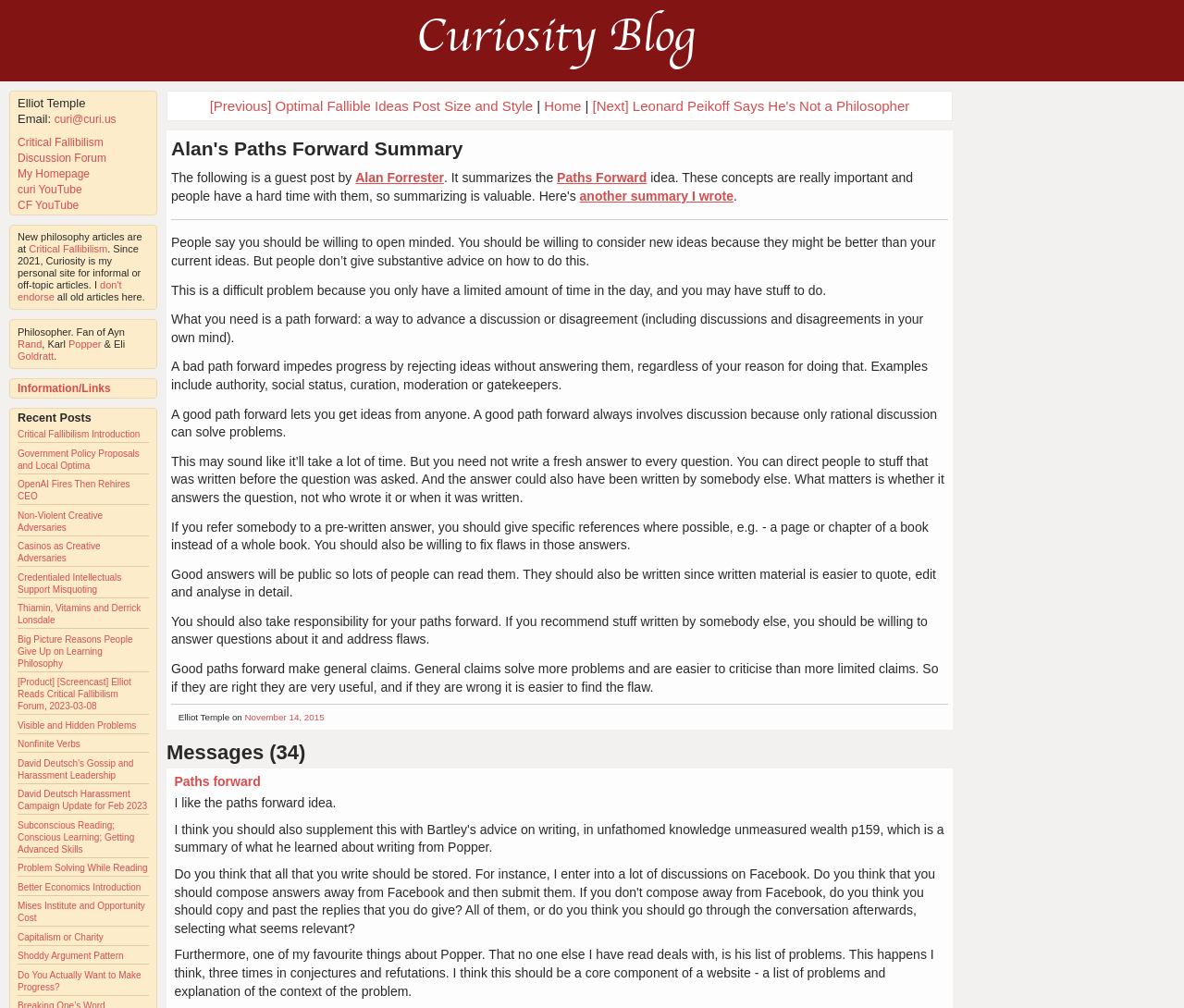How many messages are there on the webpage?
Using the picture, provide a one-word or short phrase answer.

34